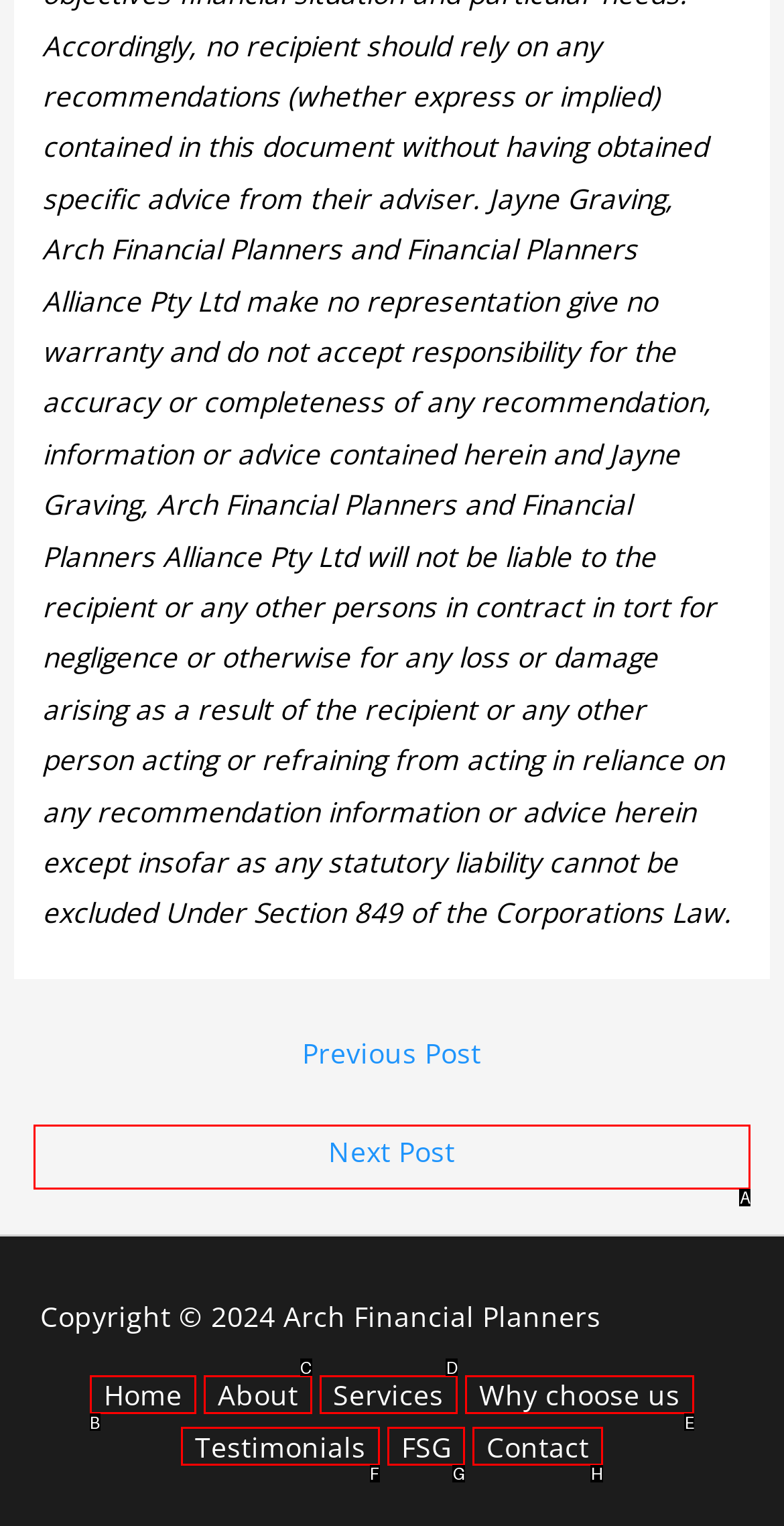Select the letter of the HTML element that best fits the description: Testimonials
Answer with the corresponding letter from the provided choices.

F